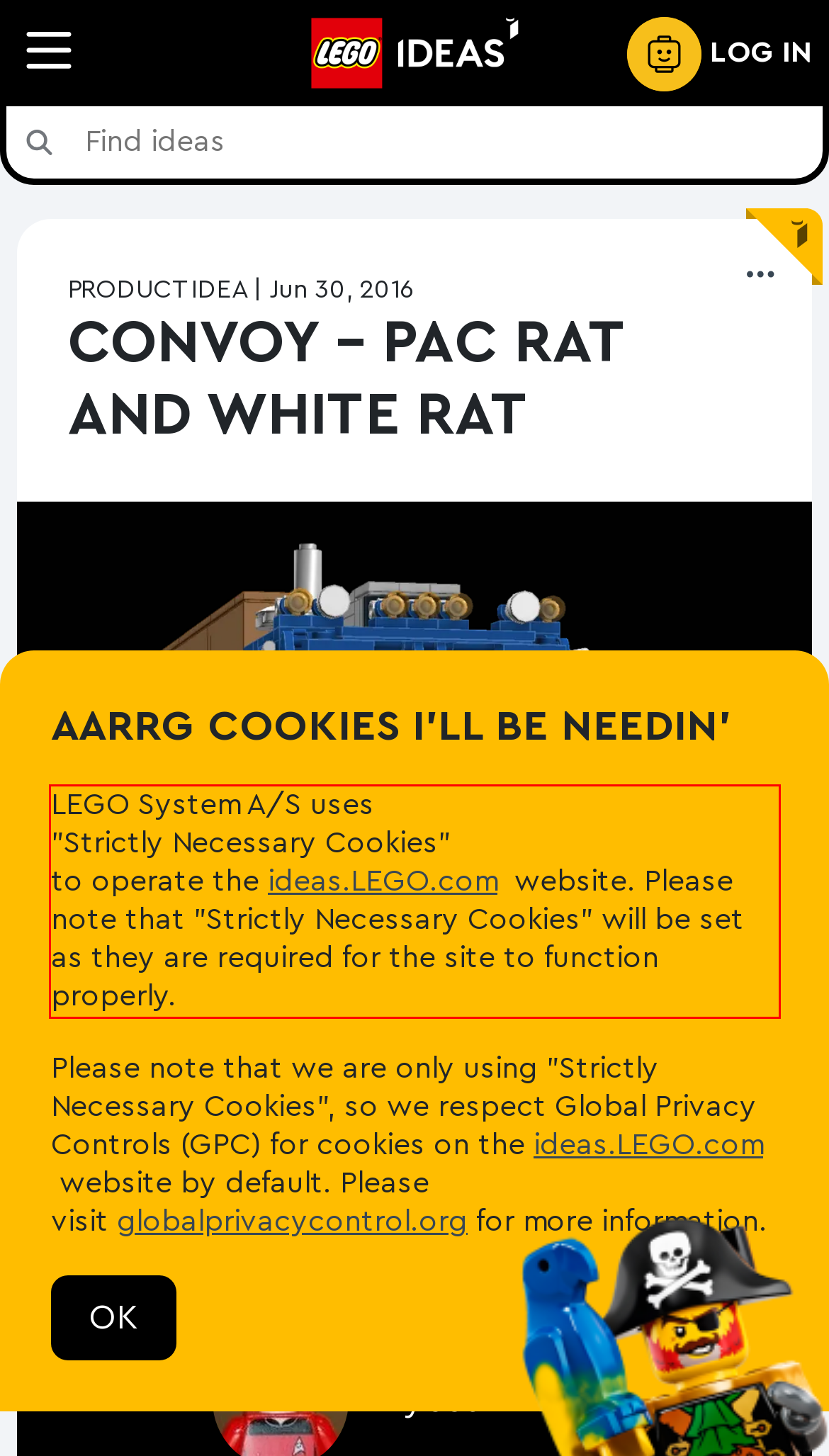Identify and transcribe the text content enclosed by the red bounding box in the given screenshot.

LEGO System A/S uses "Strictly Necessary Cookies" to operate the ideas.LEGO.com website. Please note that "Strictly Necessary Cookies" will be set as they are required for the site to function properly.